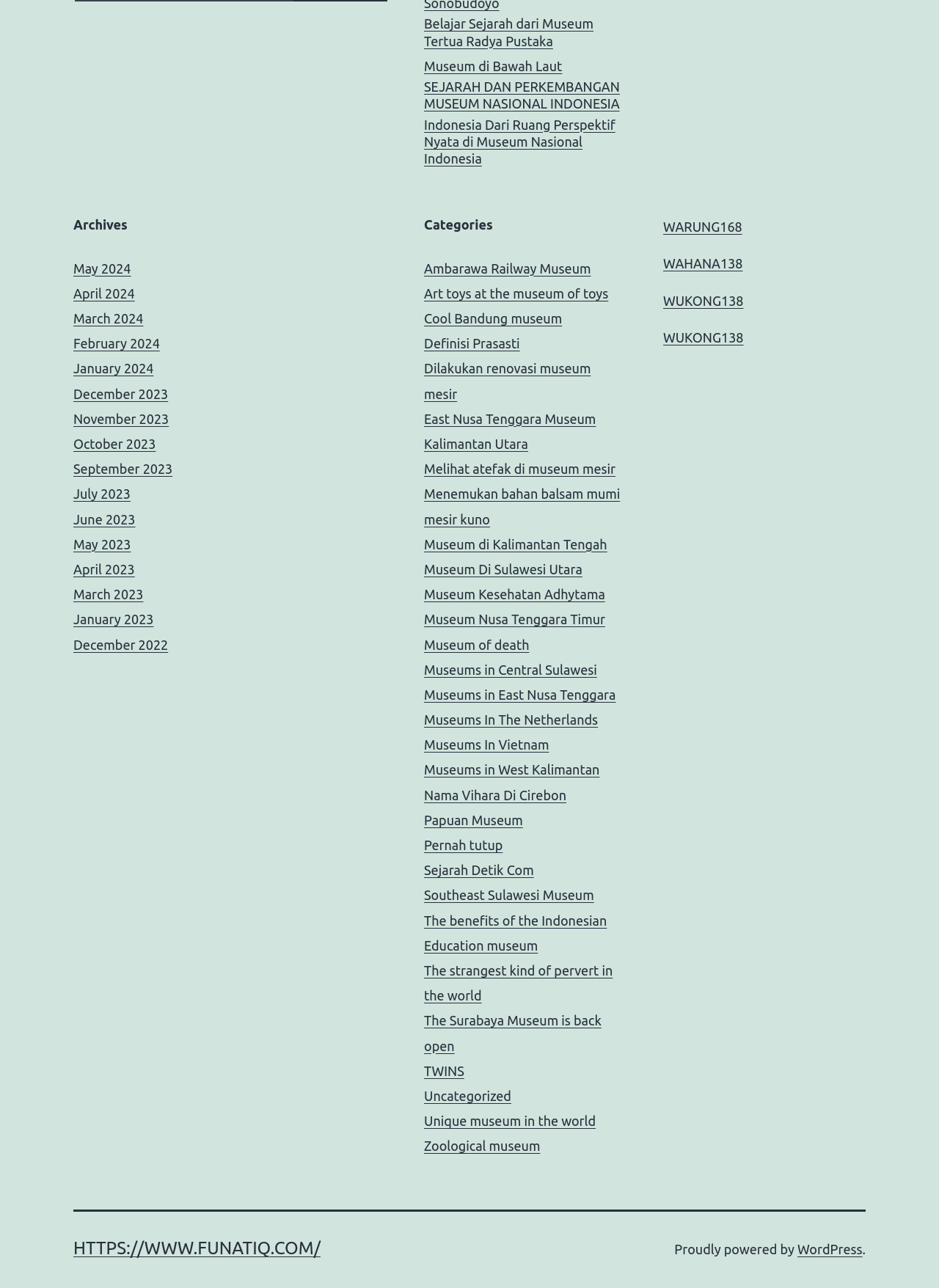Find the bounding box coordinates of the element I should click to carry out the following instruction: "View archives".

[0.078, 0.167, 0.413, 0.182]